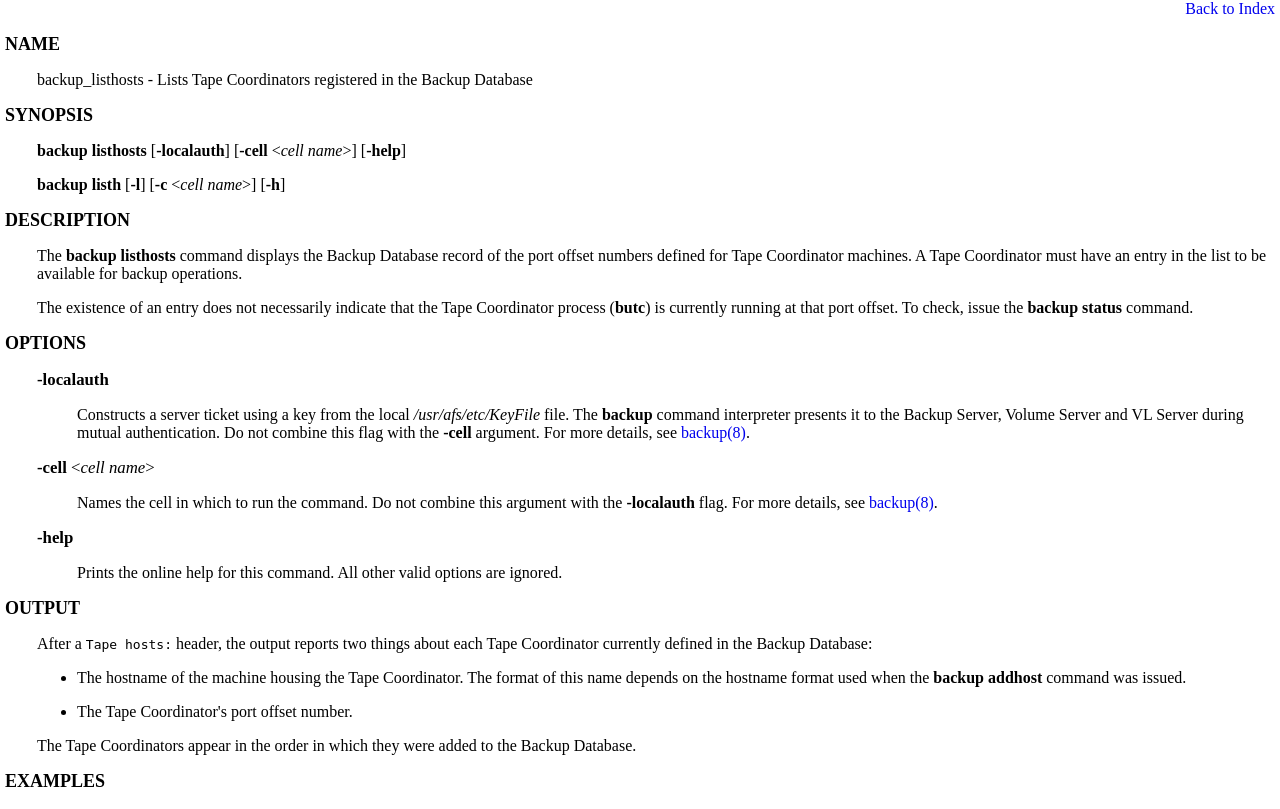Provide an in-depth caption for the webpage.

The webpage is a documentation page for the "backup_listhosts" command. At the top, there is a link "Back to Index" on the right side. Below it, there are three headings: "NAME", "SYNOPSIS", and "DESCRIPTION". The "NAME" section has a link to "NAME" and a brief description of the command. The "SYNOPSIS" section has a link to "SYNOPSIS" and a syntax description of the command.

The "DESCRIPTION" section is the main content of the page, which explains the purpose and behavior of the "backup_listhosts" command. It describes the command as displaying the Backup Database record of the port offset numbers defined for Tape Coordinator machines. The section also explains that the existence of an entry does not necessarily indicate that the Tape Coordinator process is currently running at that port offset.

Below the "DESCRIPTION" section, there are three more headings: "OPTIONS", "OUTPUT", and "EXAMPLES". The "OPTIONS" section lists several options for the command, including "-localauth", "-cell", and "-help", with detailed descriptions for each option. The "OUTPUT" section explains the format of the output of the command, which includes a header and a list of Tape Coordinators currently defined in the Backup Database. The "EXAMPLES" section is empty.

Throughout the page, there are links to other related documentation pages, such as "backup(8)". The overall structure of the page is a hierarchical layout, with headings and subheadings organizing the content into logical sections.